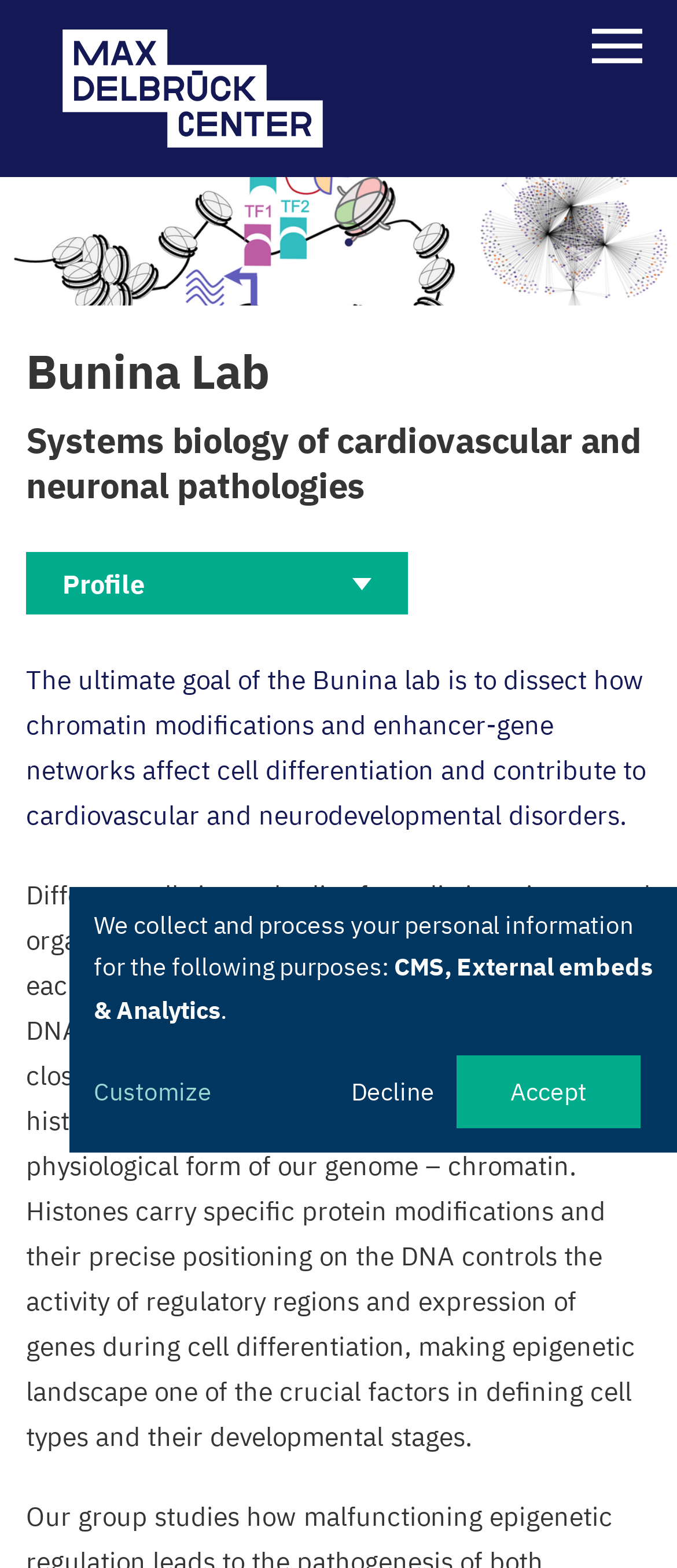Using the provided description: "Decline", find the bounding box coordinates of the corresponding UI element. The output should be four float numbers between 0 and 1, in the format [left, top, right, bottom].

[0.505, 0.68, 0.656, 0.712]